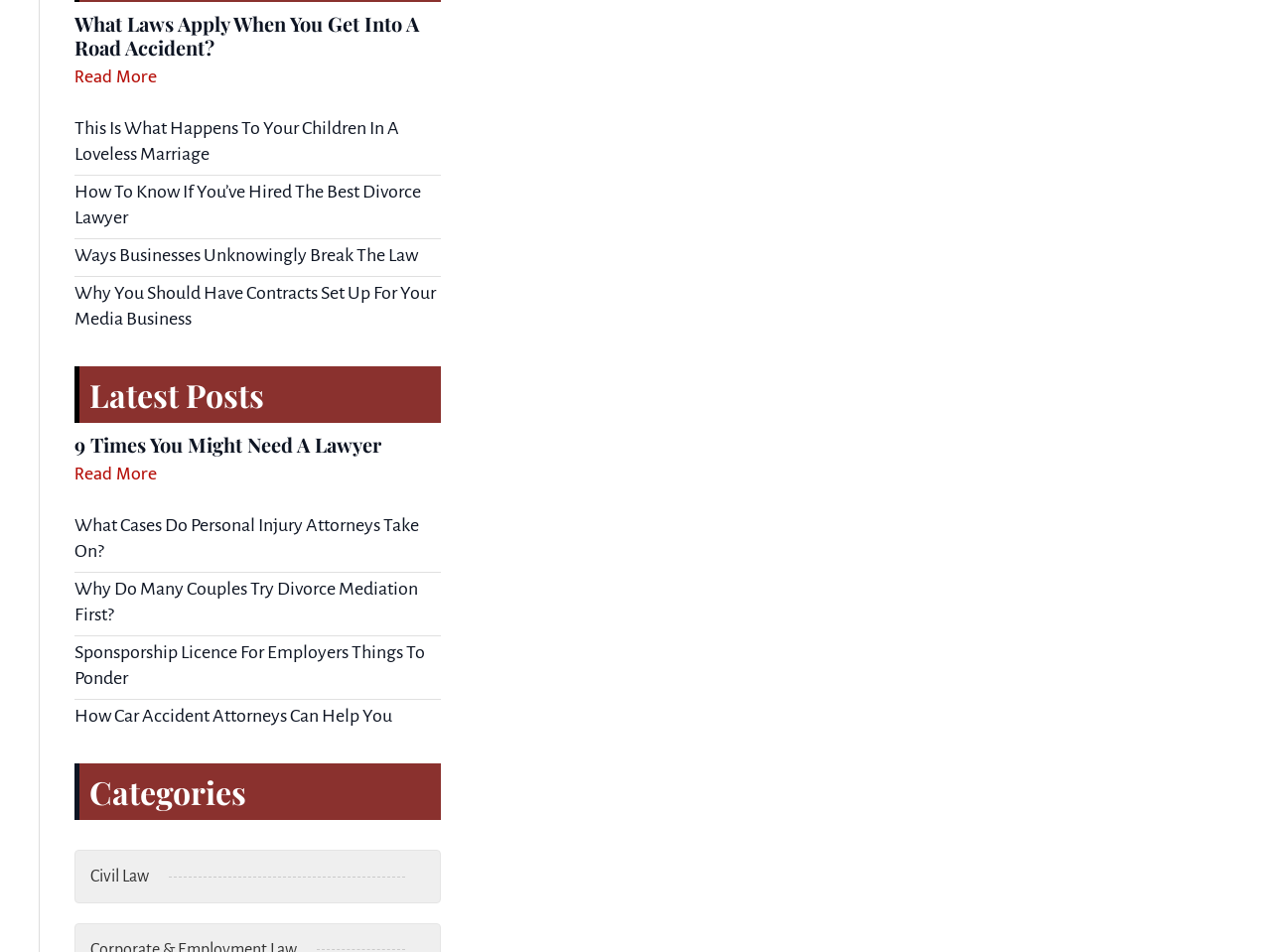Locate the coordinates of the bounding box for the clickable region that fulfills this instruction: "Read more about 'What Laws Apply When You Get Into A Road Accident?'".

[0.059, 0.066, 0.123, 0.097]